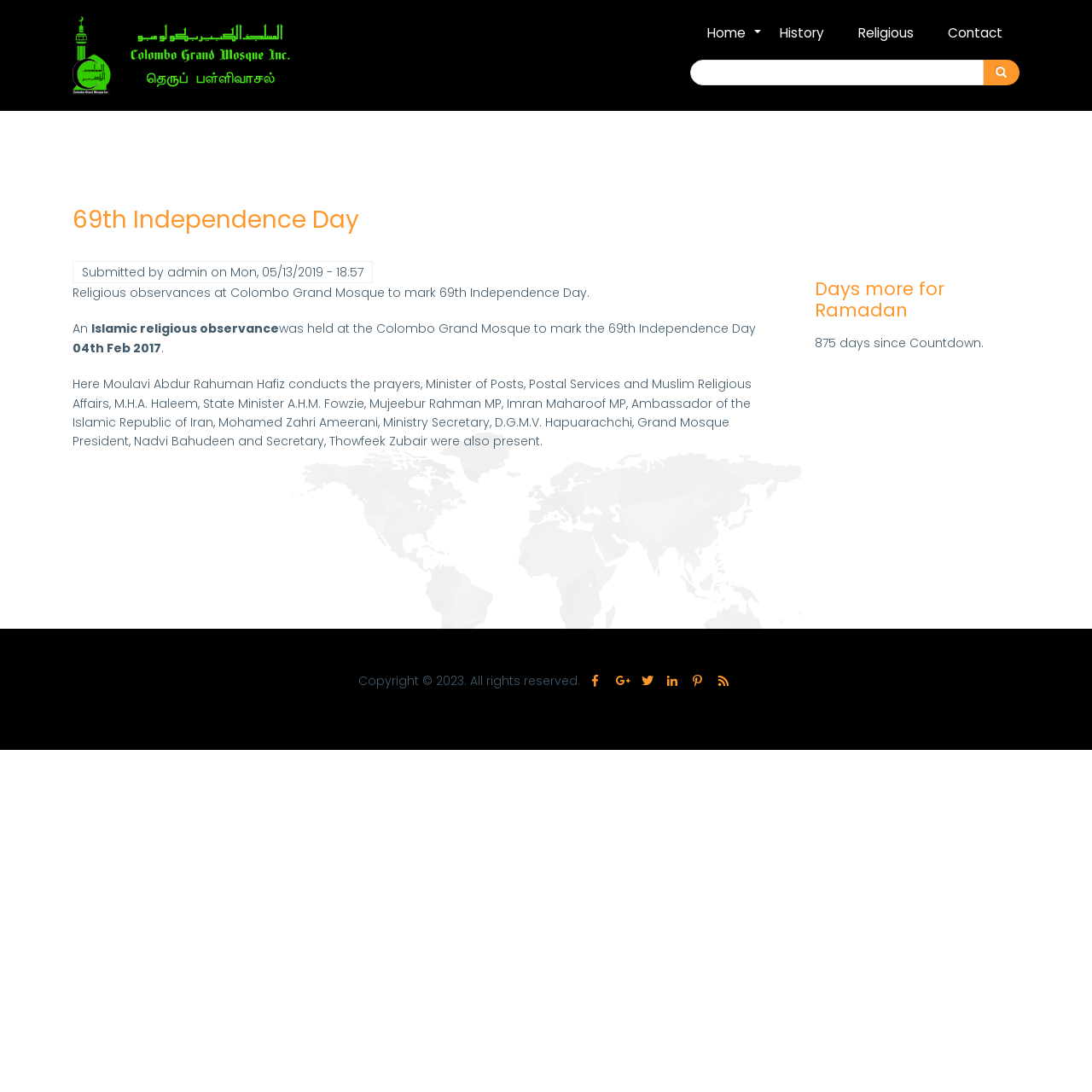Give a short answer to this question using one word or a phrase:
What is the position of M.H.A. Haleem mentioned in the article?

Minister of Posts, Postal Services and Muslim Religious Affairs